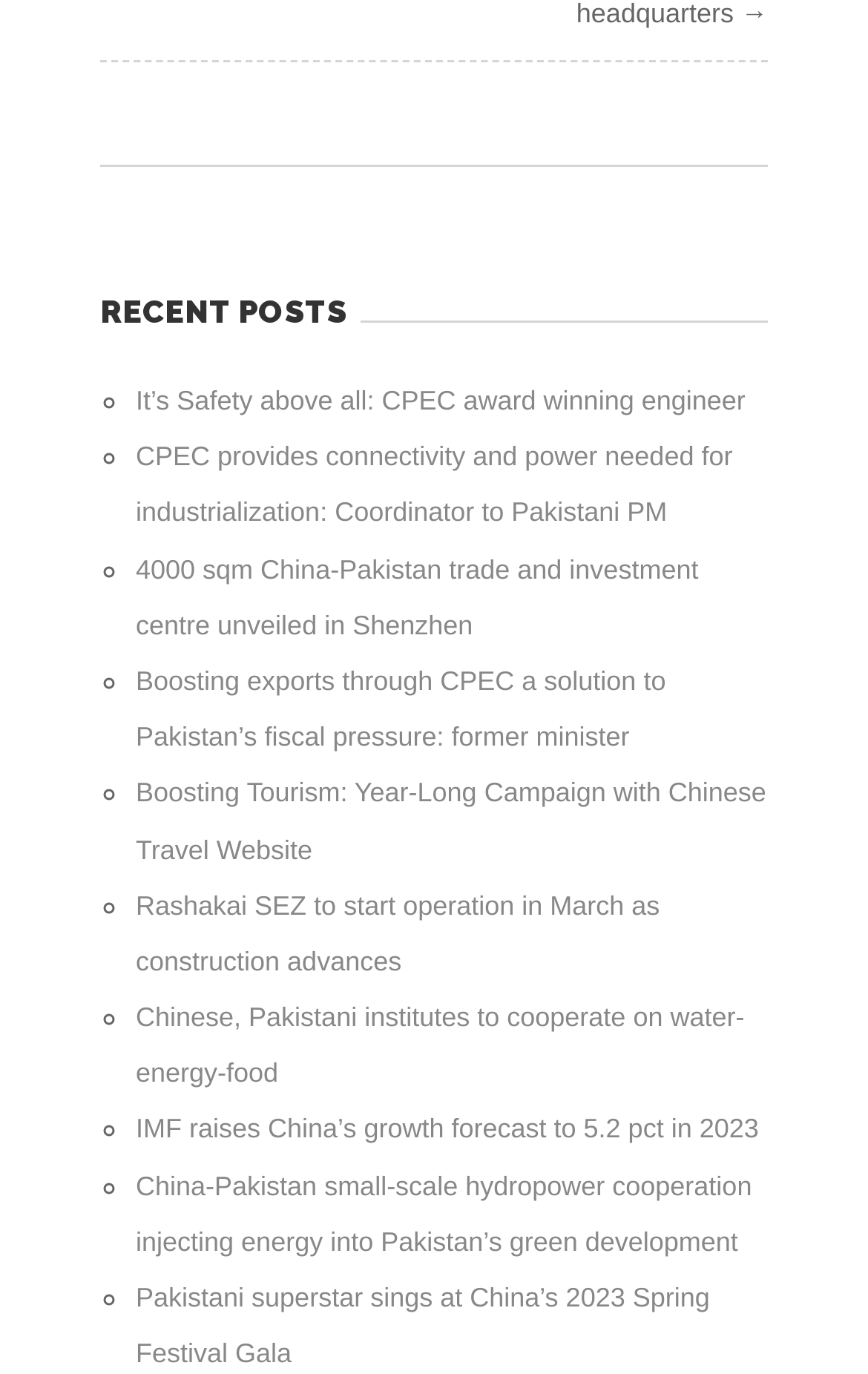Kindly determine the bounding box coordinates for the clickable area to achieve the given instruction: "Read news about China-Pakistan trade and investment centre".

[0.156, 0.403, 0.805, 0.466]